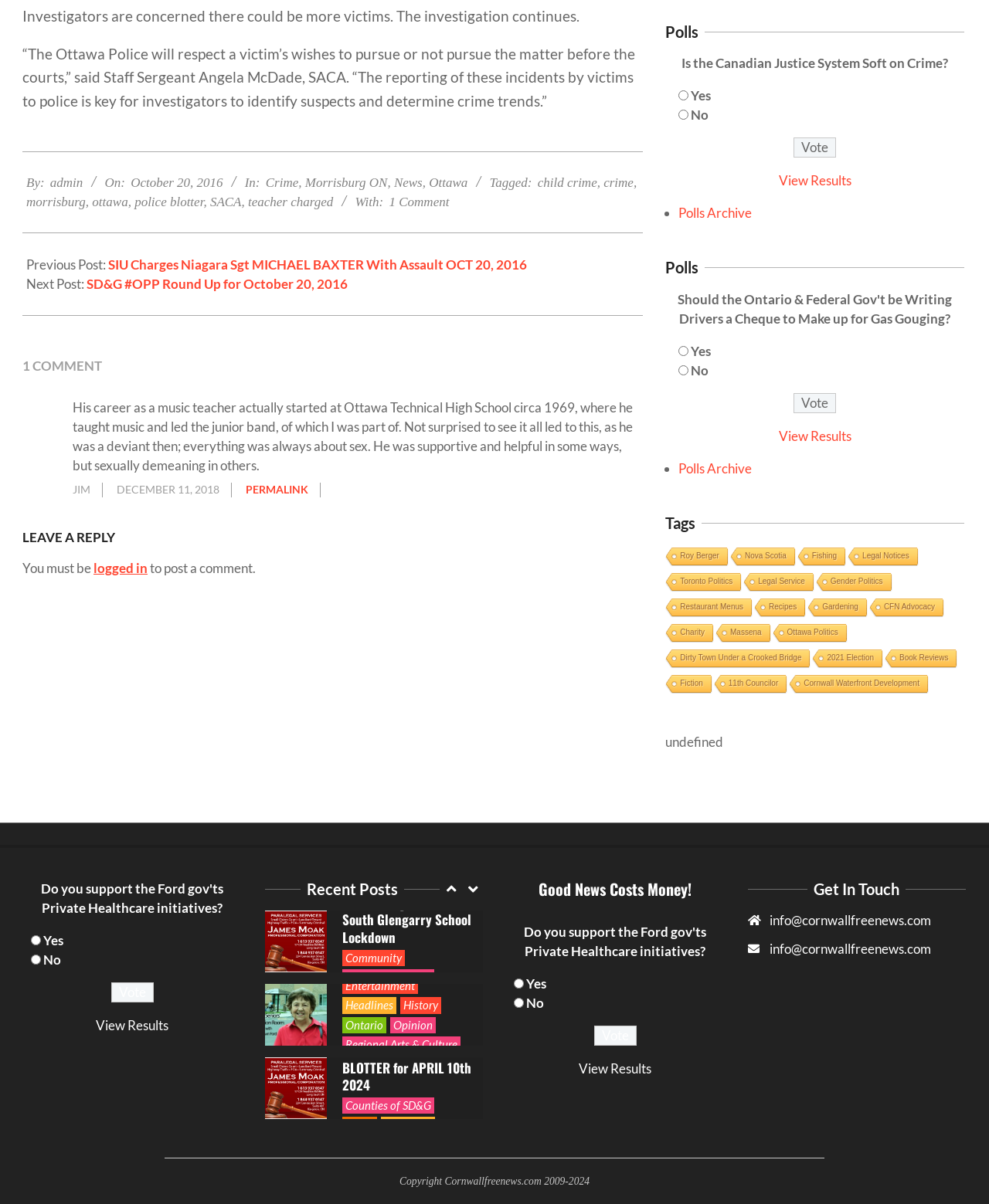Answer the following query with a single word or phrase:
What is the name of the commenter mentioned?

JIM